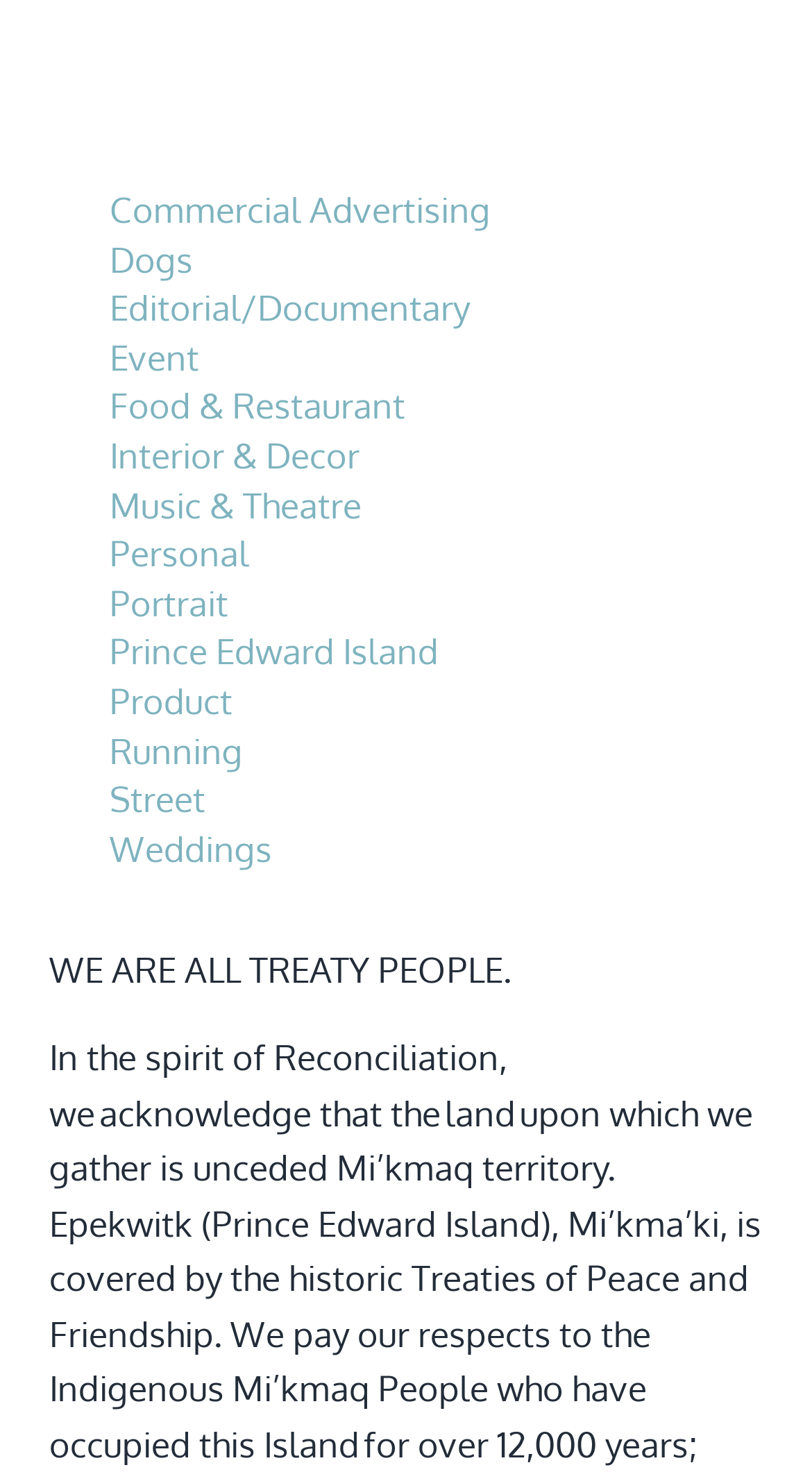Please locate the bounding box coordinates of the element that needs to be clicked to achieve the following instruction: "View Dogs". The coordinates should be four float numbers between 0 and 1, i.e., [left, top, right, bottom].

[0.135, 0.161, 0.238, 0.19]